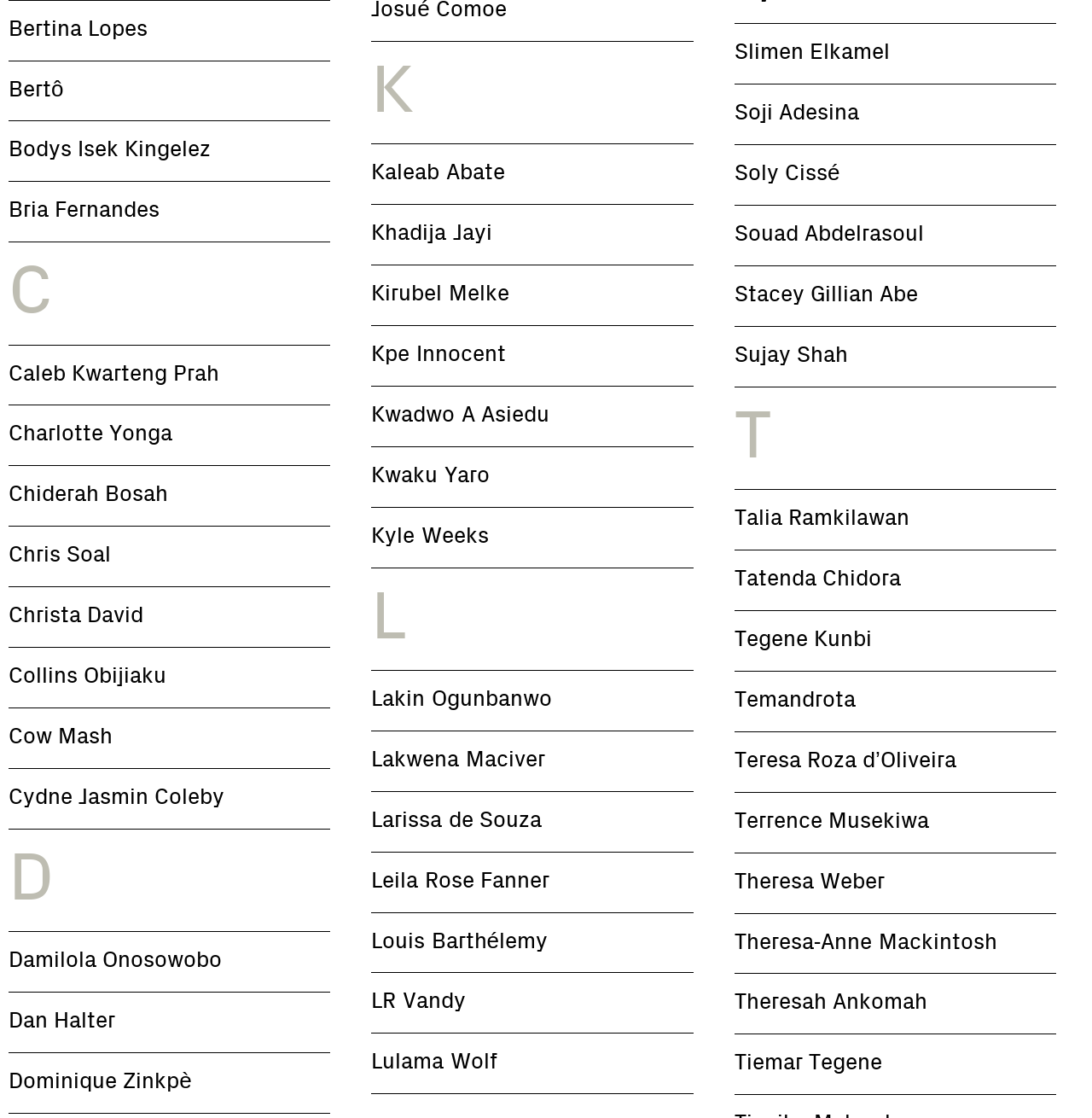Provide a brief response to the question below using a single word or phrase: 
How many links are there on the webpage?

30